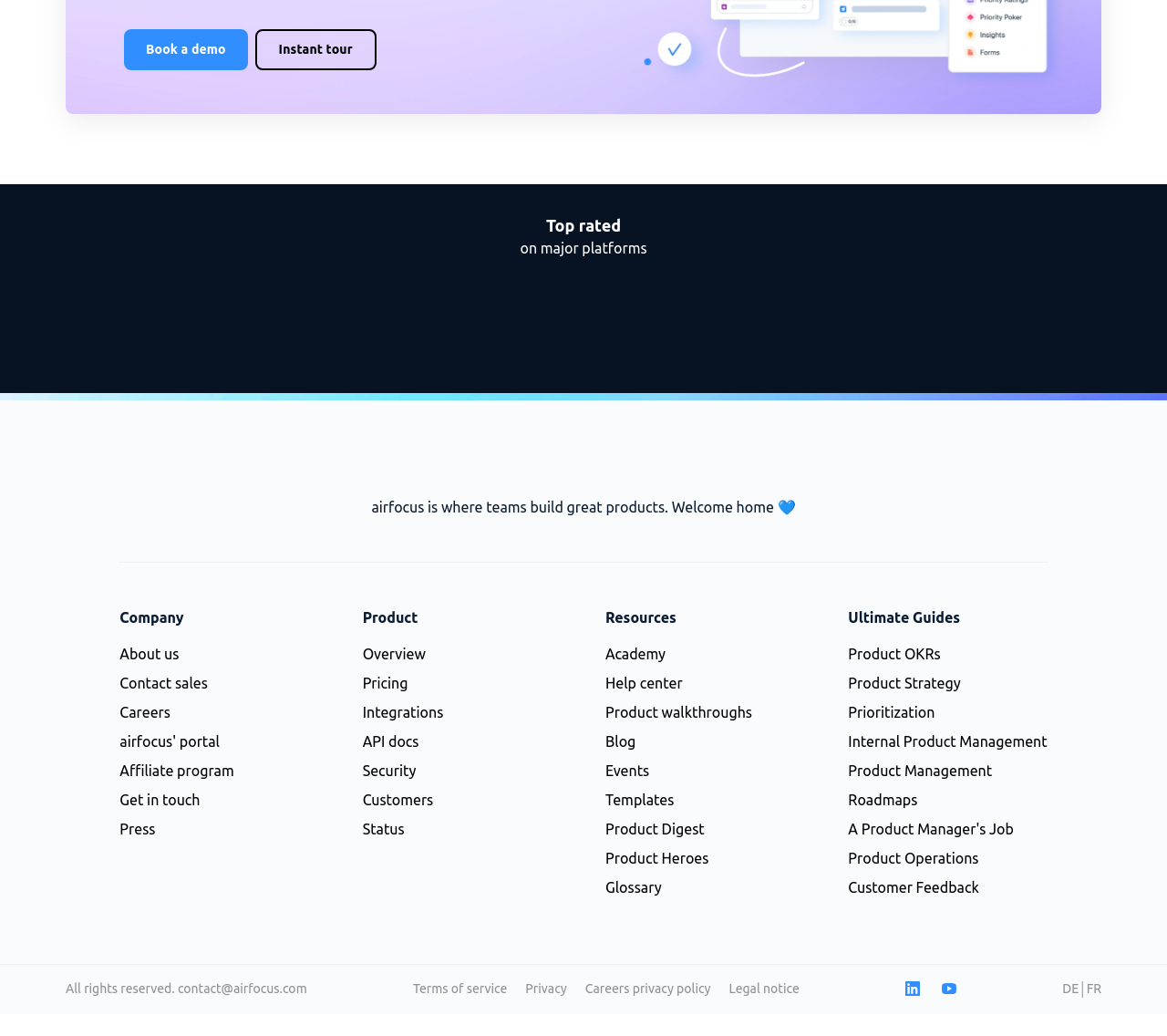Locate the bounding box coordinates of the region to be clicked to comply with the following instruction: "Check airfocus on LinkedIn". The coordinates must be four float numbers between 0 and 1, in the form [left, top, right, bottom].

[0.776, 0.946, 0.788, 0.964]